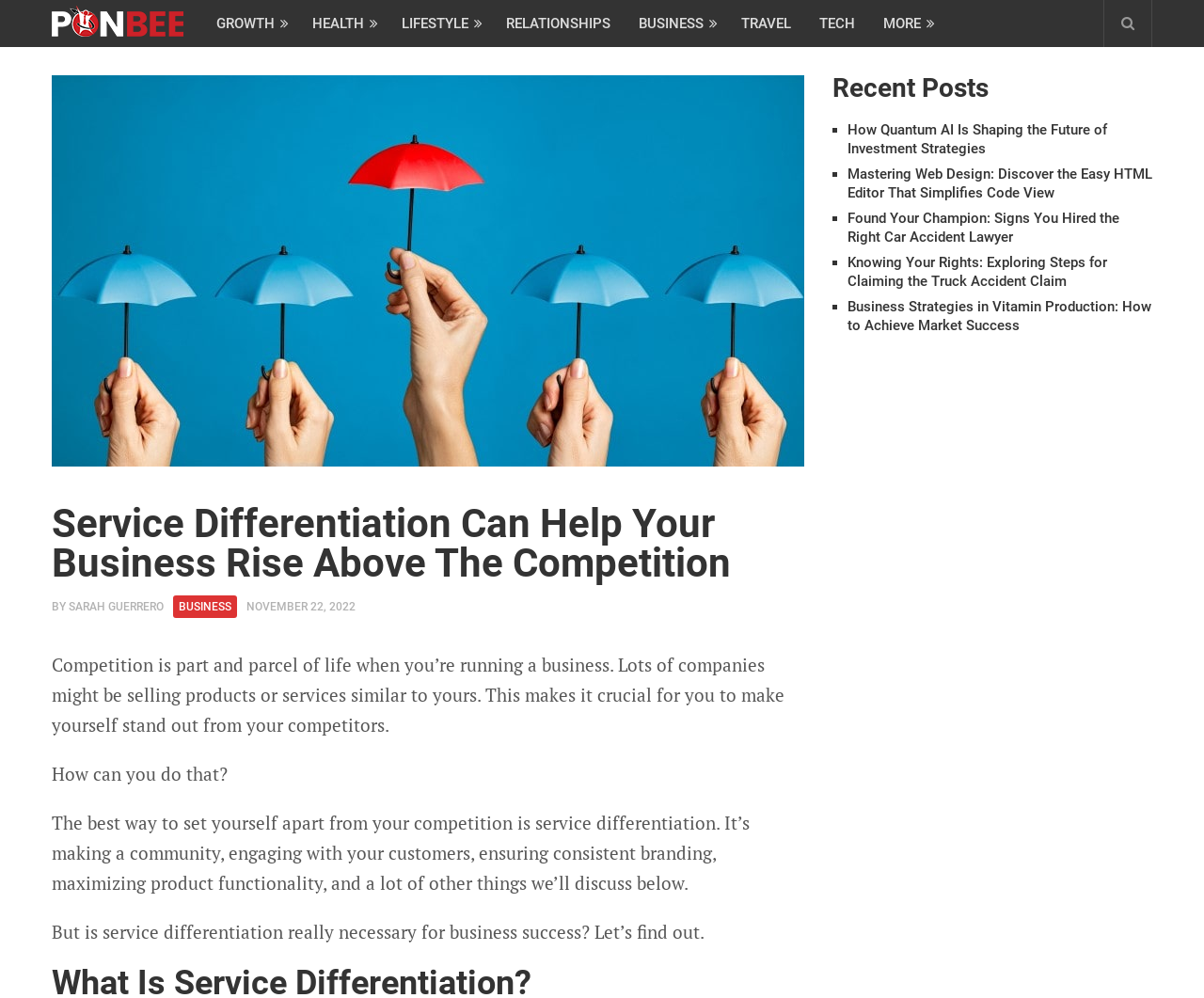Find the bounding box coordinates of the element you need to click on to perform this action: 'Click on GROWTH'. The coordinates should be represented by four float values between 0 and 1, in the format [left, top, right, bottom].

[0.168, 0.0, 0.248, 0.047]